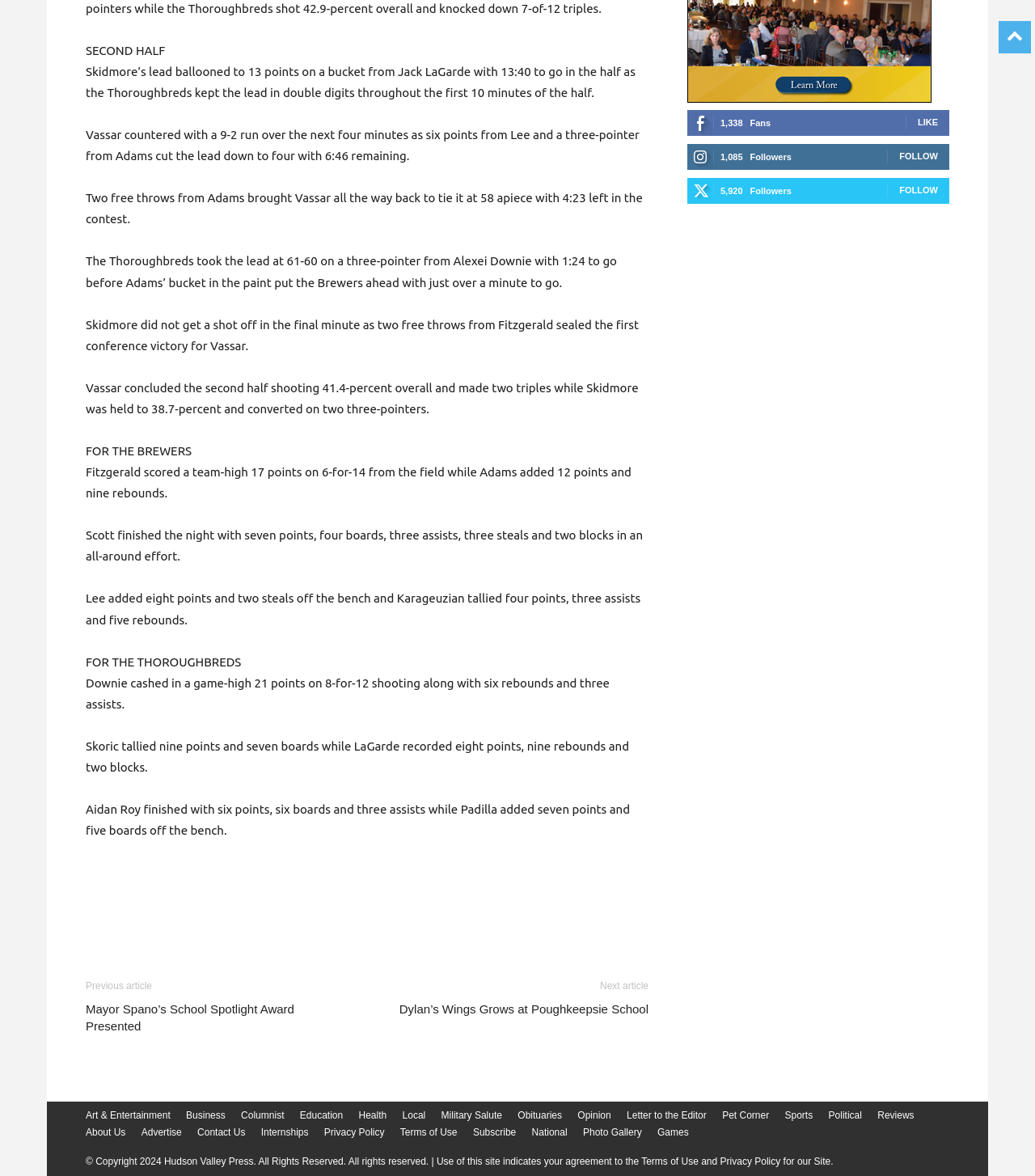Who scored a team-high 21 points for Skidmore?
Provide a detailed and extensive answer to the question.

According to the text 'Downie cashed in a game-high 21 points on 8-for-12 shooting along with six rebounds and three assists.', Downie scored a team-high 21 points for Skidmore.